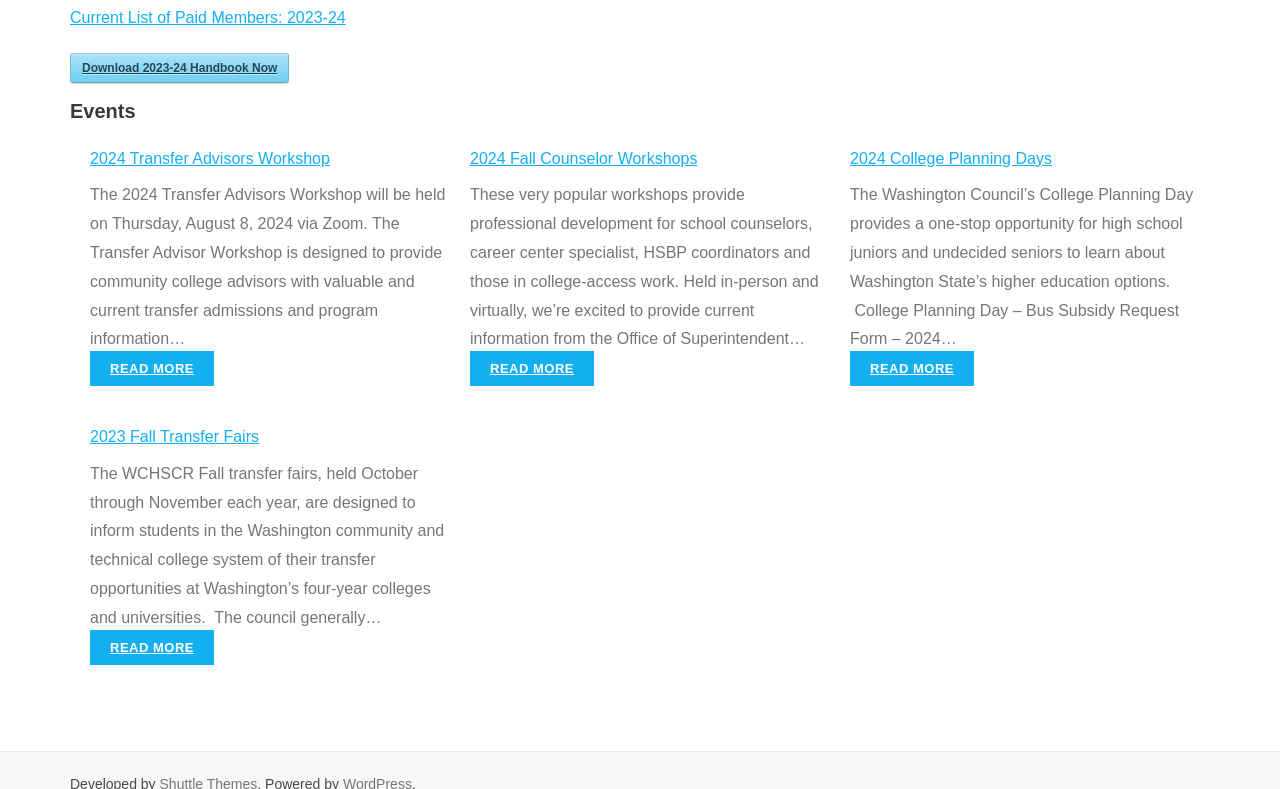Provide a single word or phrase answer to the question: 
What is the topic of the event on August 8, 2024?

Transfer Advisors Workshop